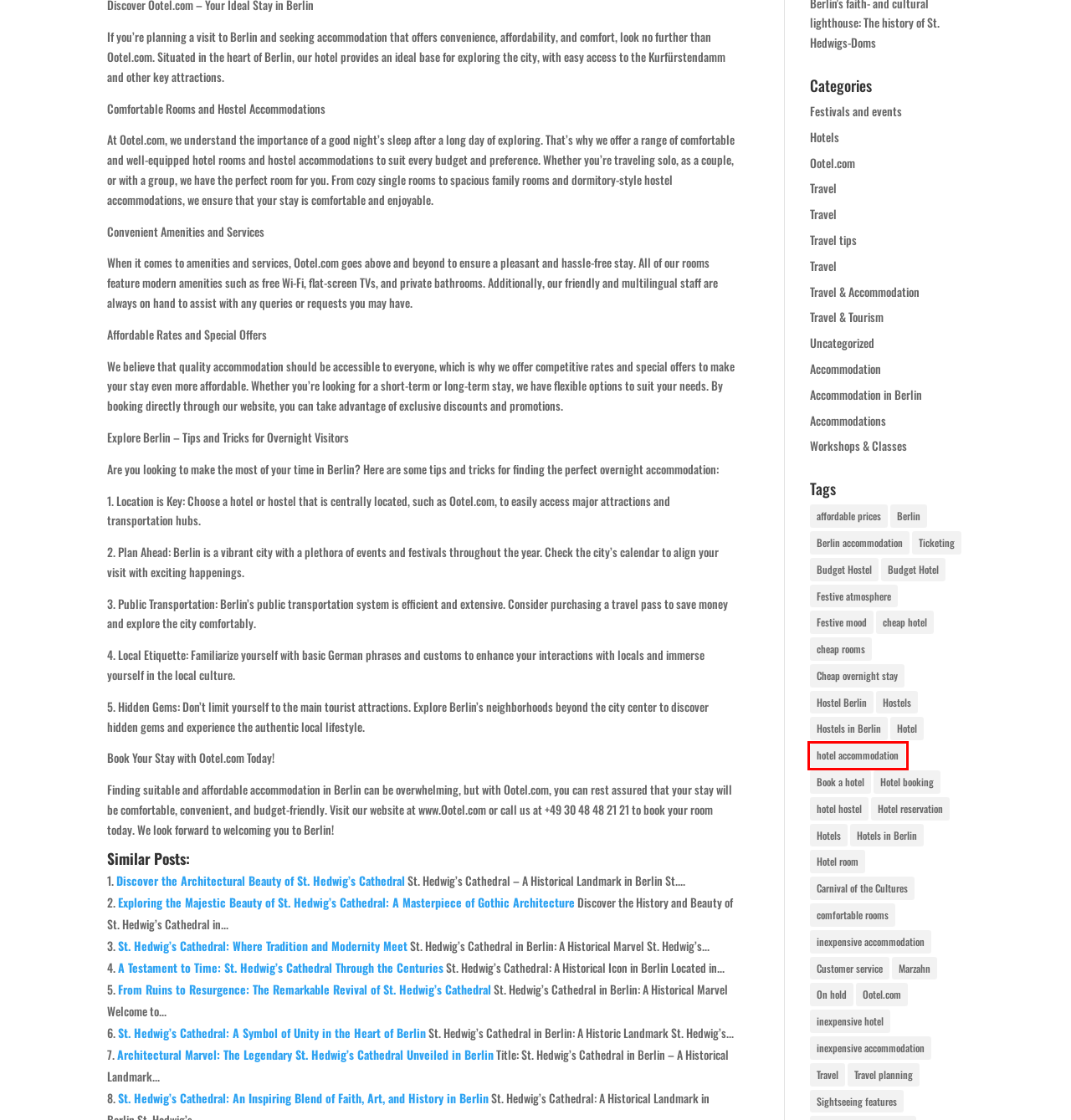Review the screenshot of a webpage containing a red bounding box around an element. Select the description that best matches the new webpage after clicking the highlighted element. The options are:
A. kostengünstige Unterkunft Hotel & Hostel in Berlin
B. hotel accommodation Hotel & Hostel in Berlin
C. Unterkunft Hotel & Hostel in Berlin
D. preiswertes Hotel Hotel & Hostel in Berlin
E. Discover the Architectural Beauty of St. Hedwig’s Cathedral Hotel & Hostel in Berlin
F. Budget Hotel Hotel & Hostel in Berlin
G. Hotelzimmer Hotel & Hostel in Berlin
H. Hotel Hotel & Hostel in Berlin

B